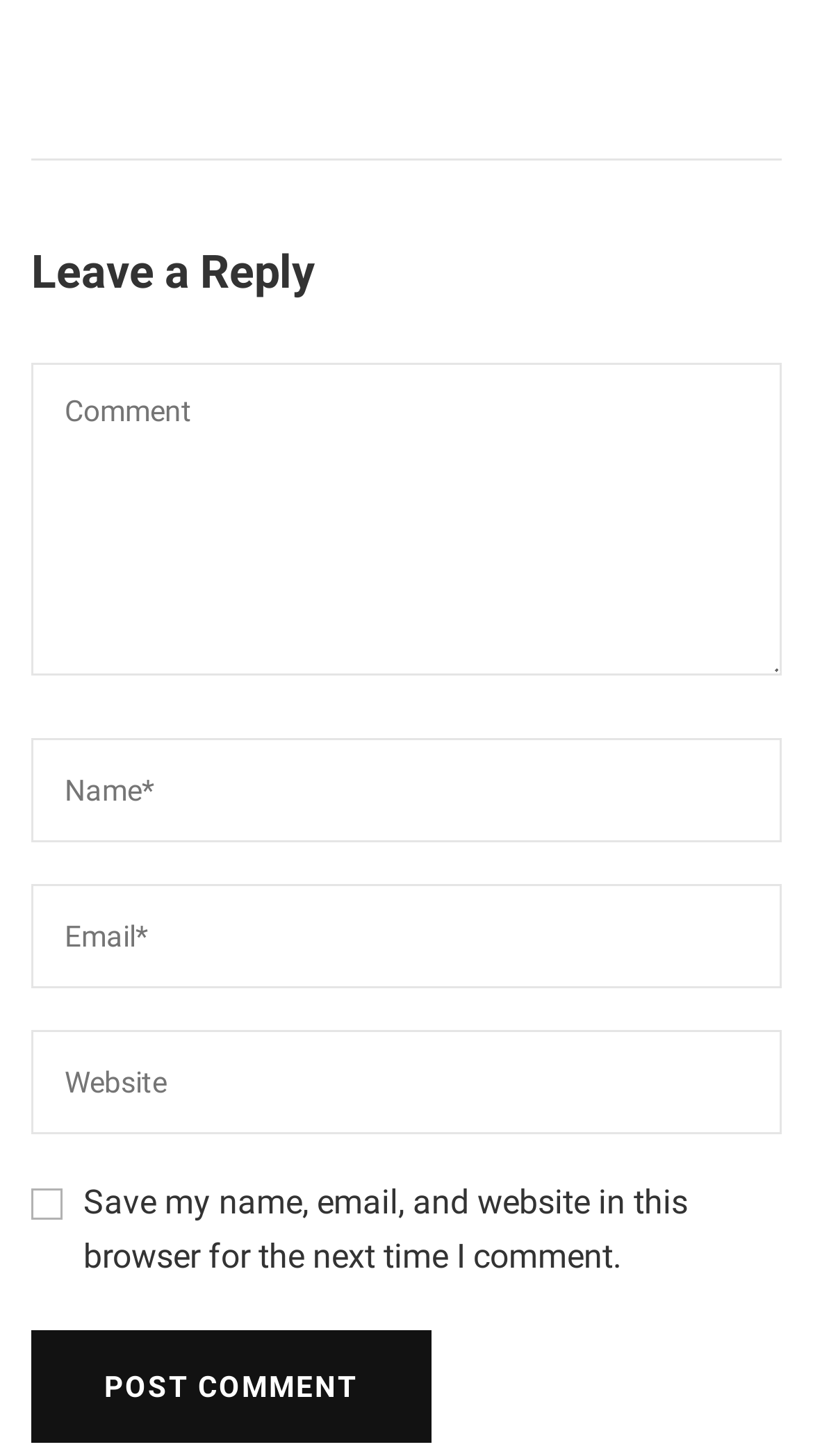What is the bounding box coordinate of the 'Save my name...' text?
Based on the image, give a one-word or short phrase answer.

[0.103, 0.812, 0.846, 0.877]